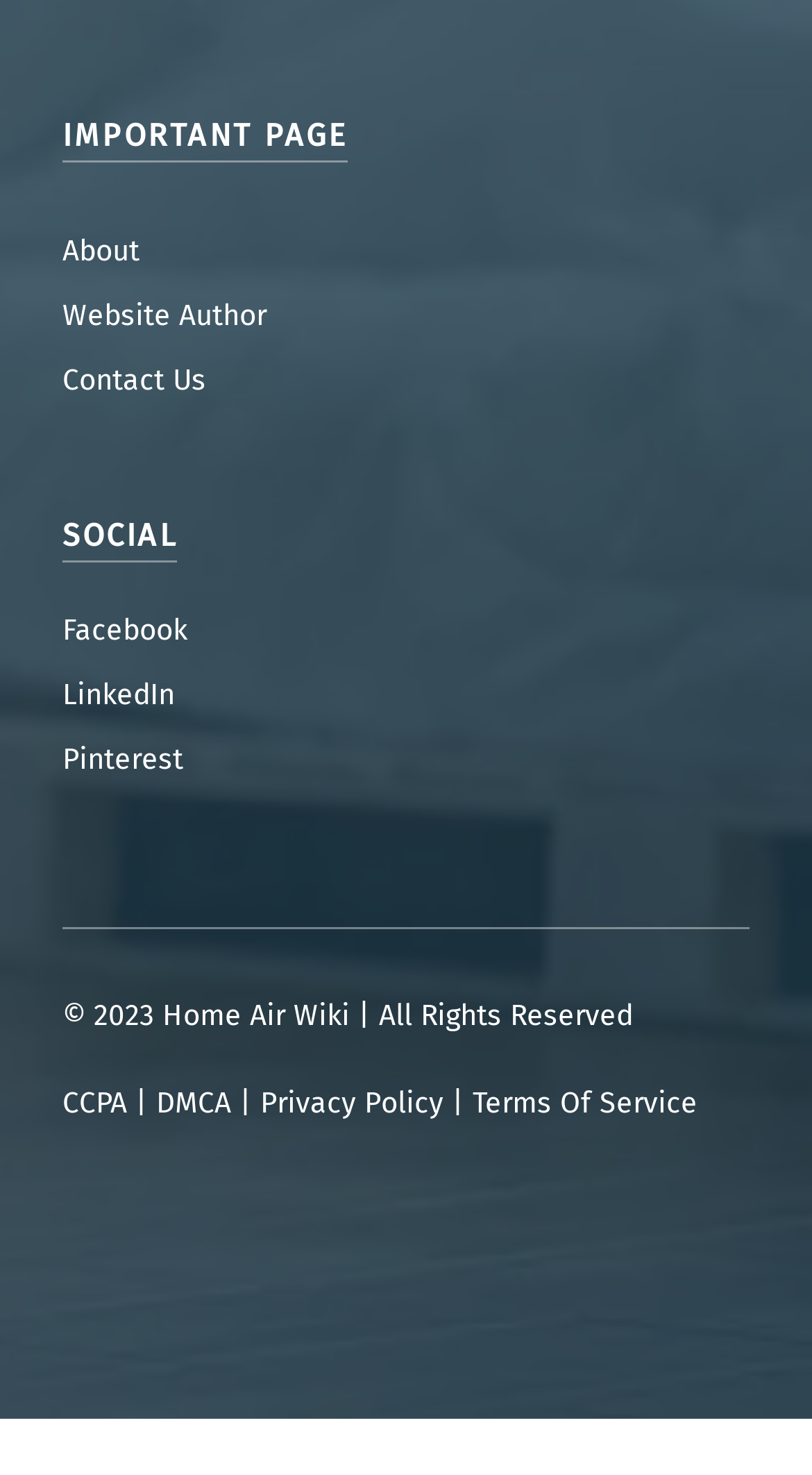Please identify the bounding box coordinates of the region to click in order to complete the task: "visit facebook". The coordinates must be four float numbers between 0 and 1, specified as [left, top, right, bottom].

[0.077, 0.415, 0.231, 0.439]